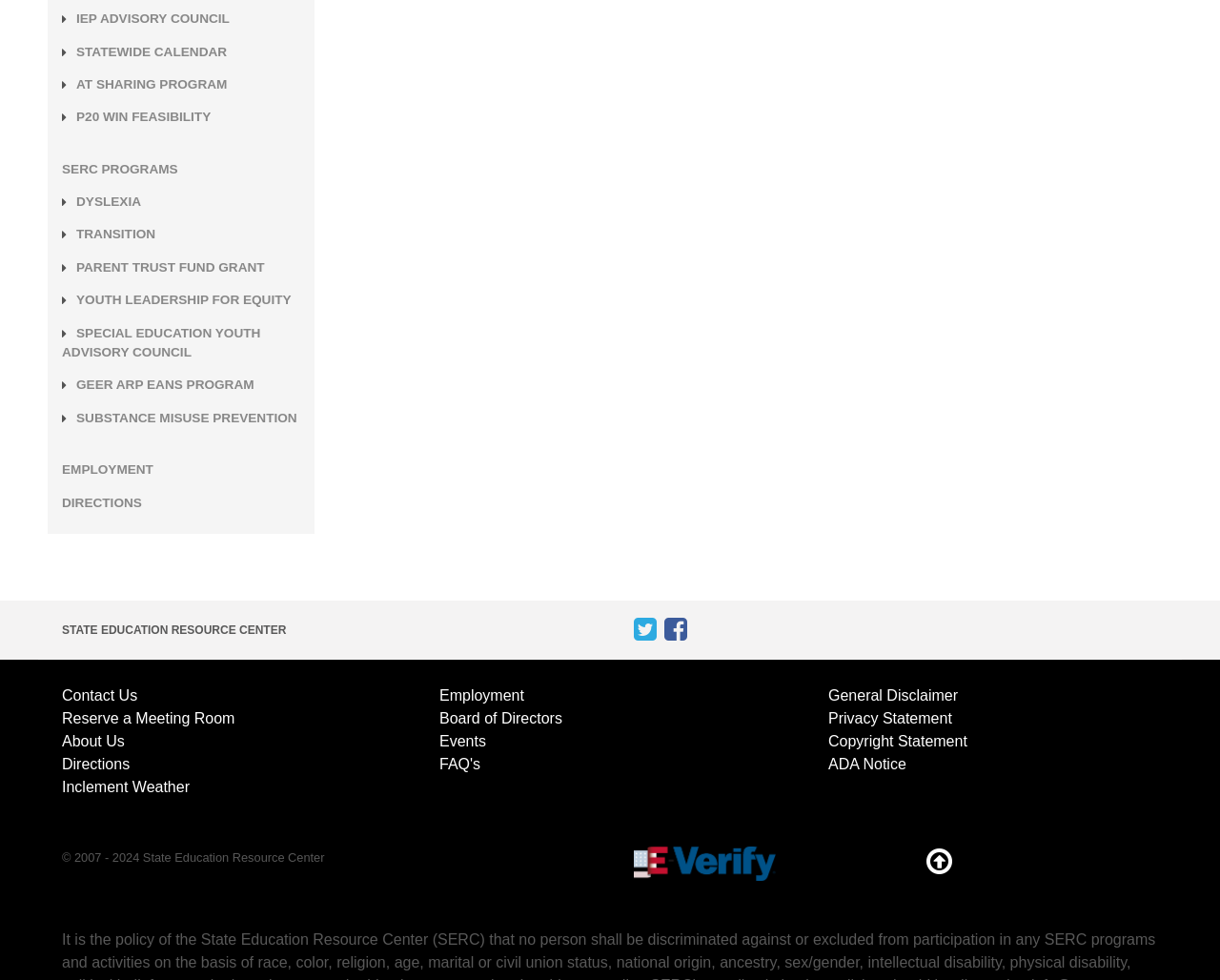Based on the description "Facebook", find the bounding box of the specified UI element.

[0.544, 0.627, 0.563, 0.658]